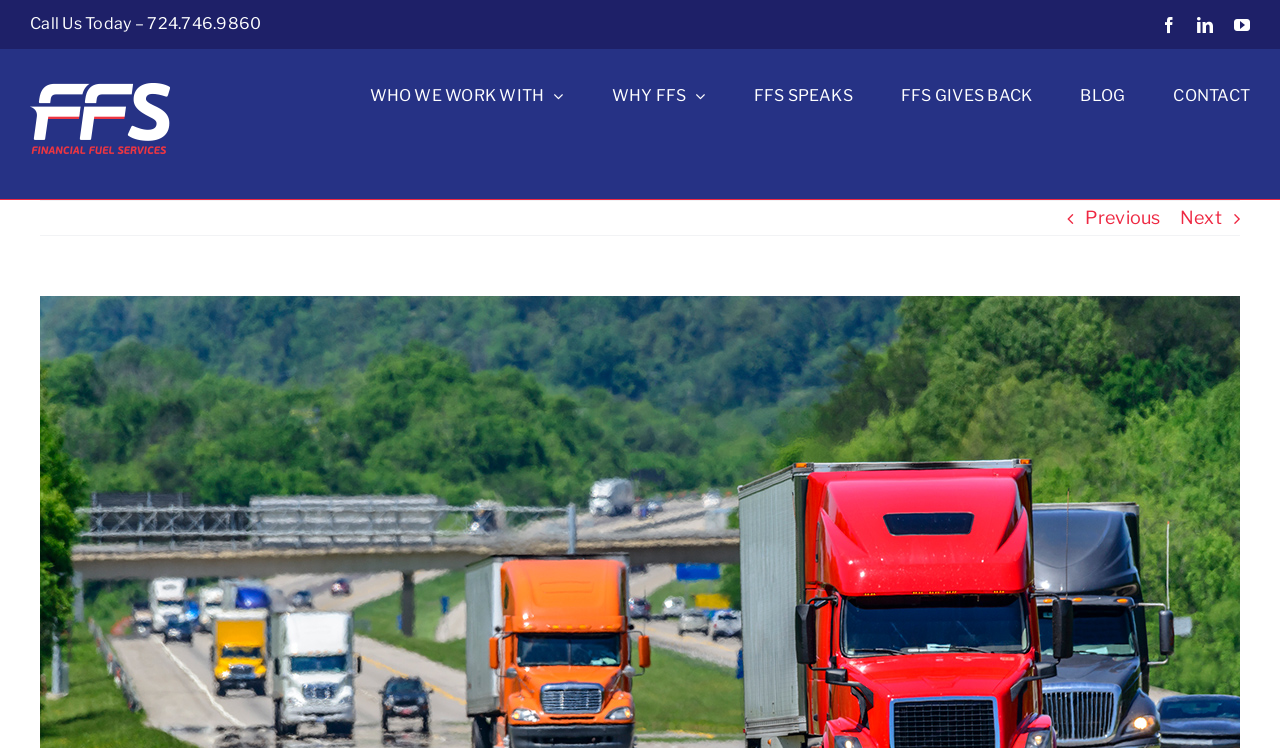Calculate the bounding box coordinates for the UI element based on the following description: "Why FFS". Ensure the coordinates are four float numbers between 0 and 1, i.e., [left, top, right, bottom].

[0.478, 0.066, 0.551, 0.191]